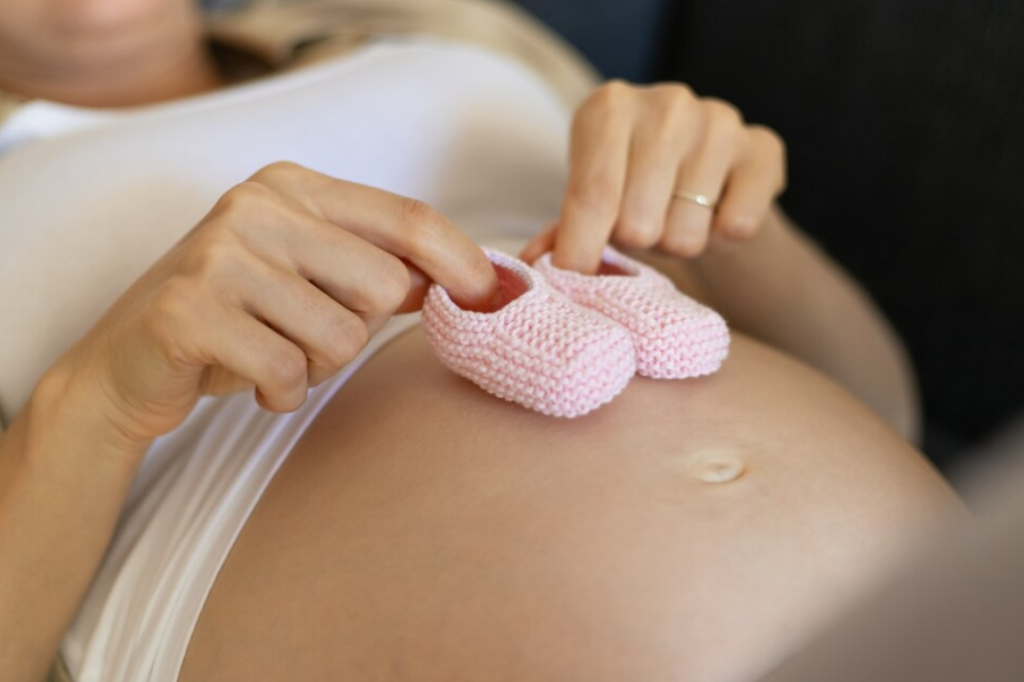What is on the mother's hand? Please answer the question using a single word or phrase based on the image.

A ring